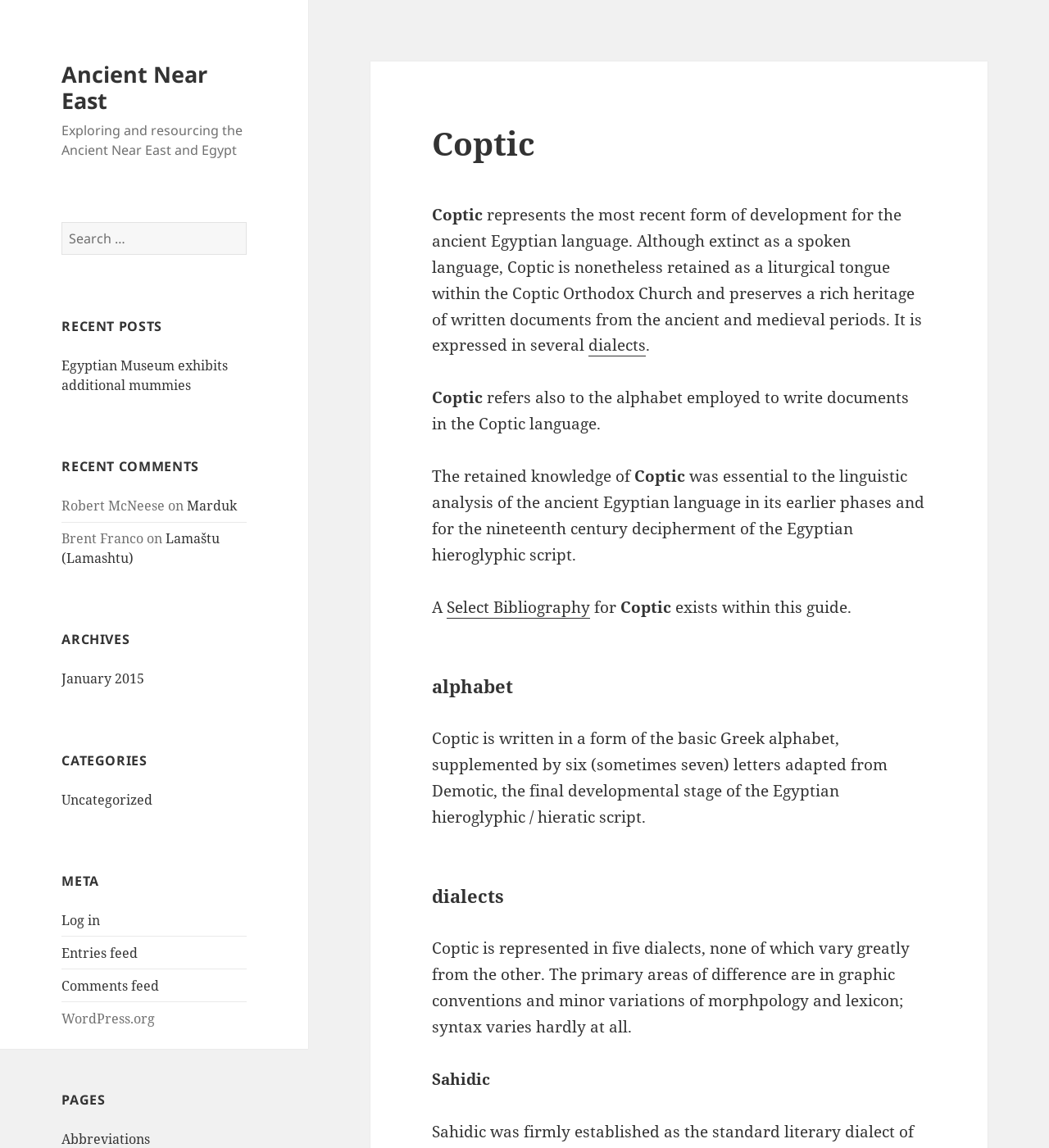Using the format (top-left x, top-left y, bottom-right x, bottom-right y), and given the element description, identify the bounding box coordinates within the screenshot: Egyptian Museum exhibits additional mummies

[0.059, 0.31, 0.217, 0.343]